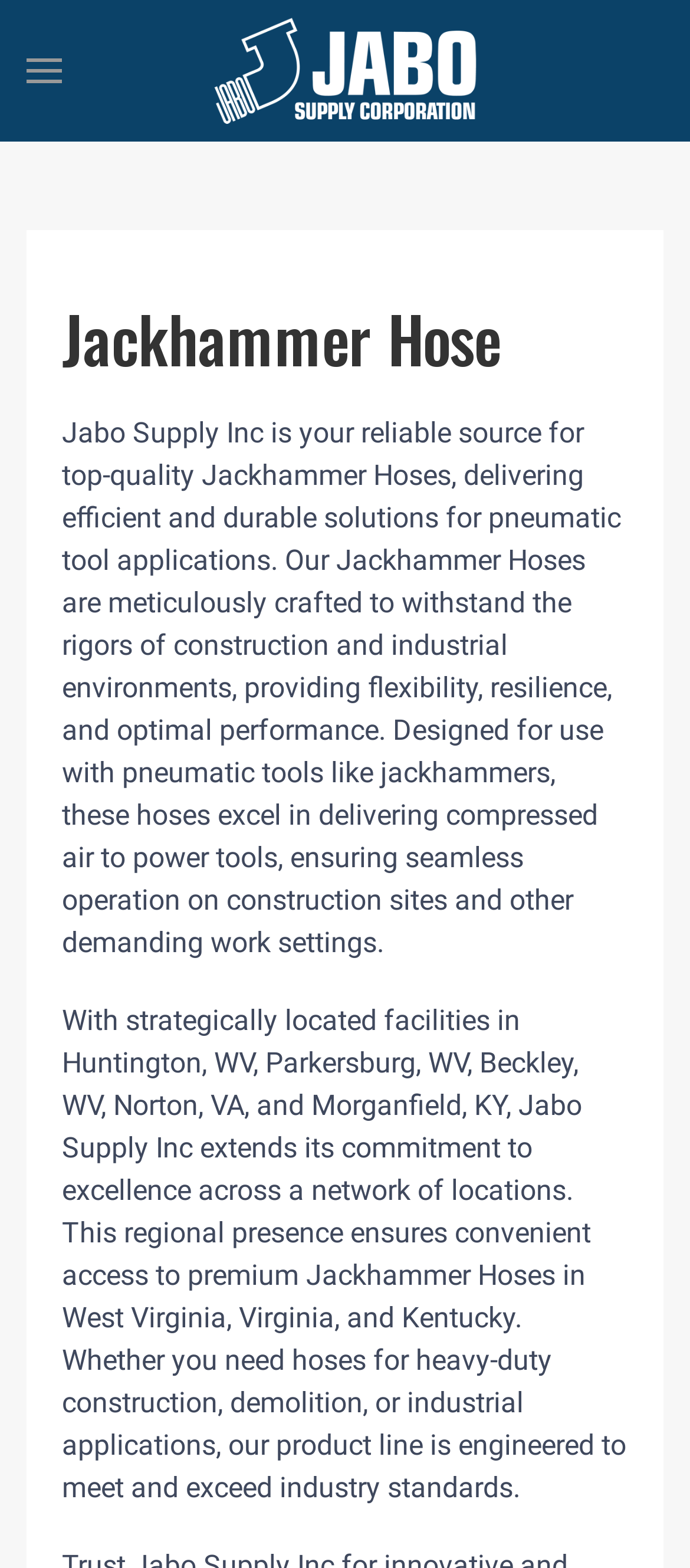What type of applications do the Jackhammer Hoses support?
Answer the question with as much detail as possible.

The type of applications supported by the Jackhammer Hoses can be understood by reading the static text 'Our Jackhammer Hoses are meticulously crafted to withstand the rigors of construction and industrial environments...' which mentions construction and industrial environments.